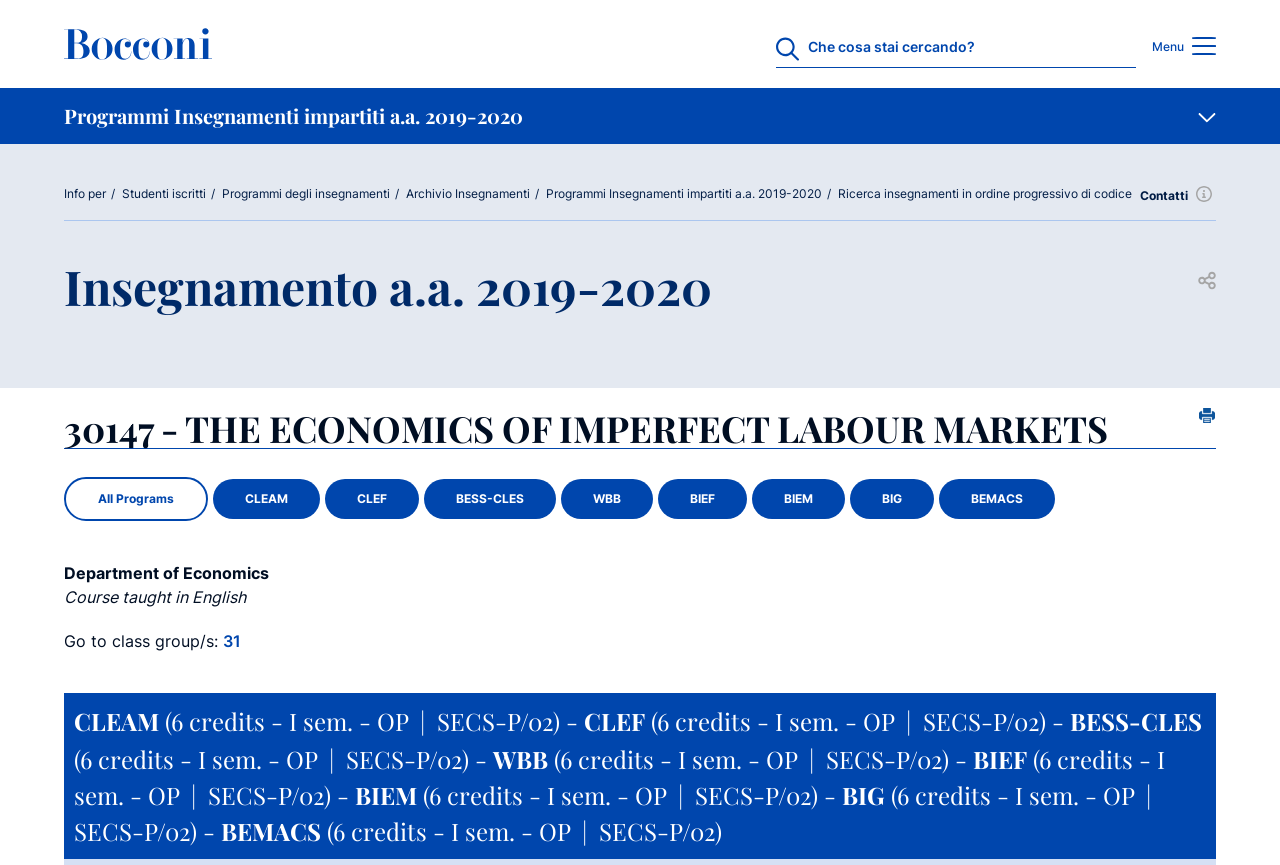Answer briefly with one word or phrase:
How many credits is the course 'CLEAM' worth?

6 credits